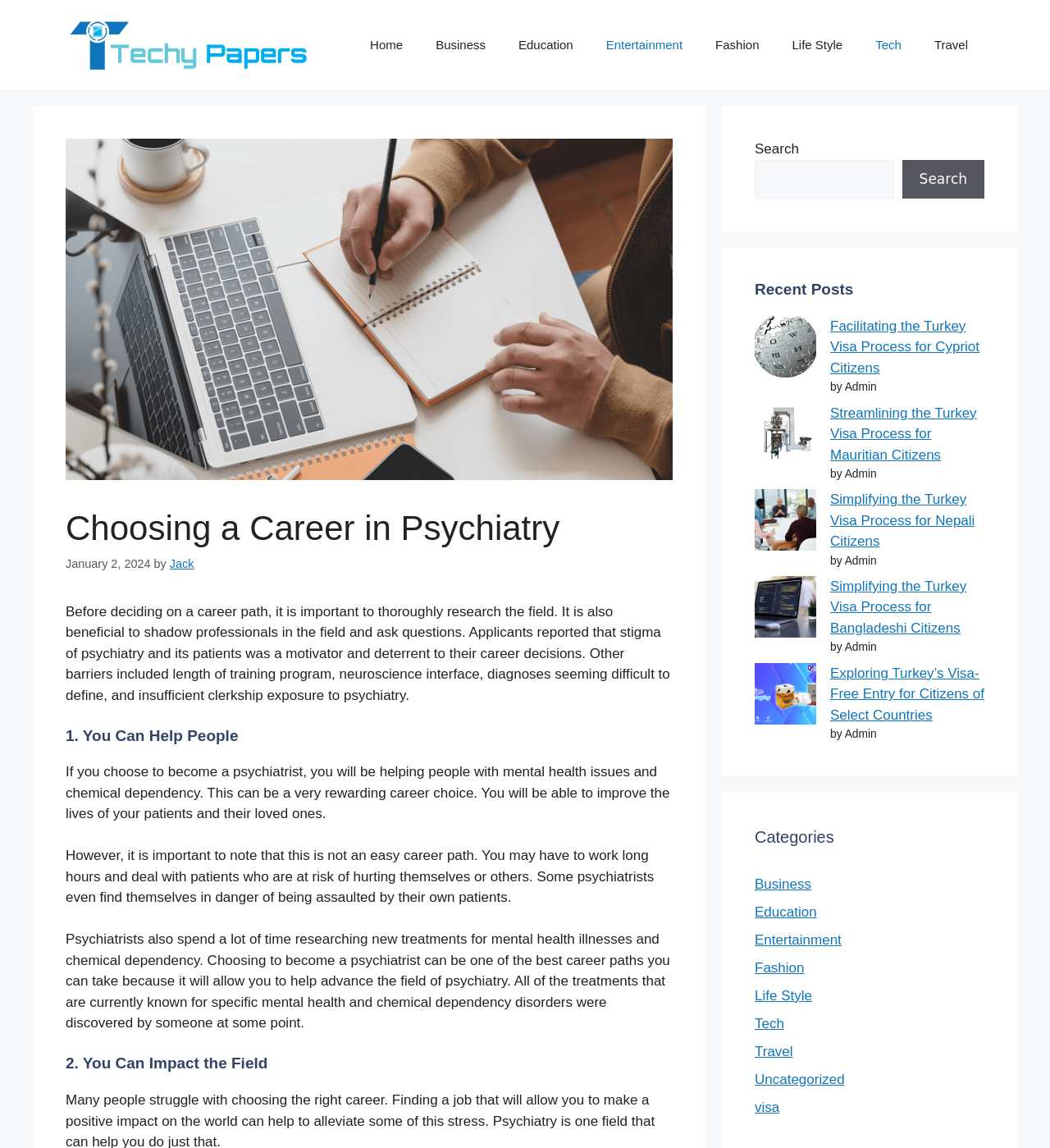Pinpoint the bounding box coordinates of the clickable area necessary to execute the following instruction: "Click on the 'Tech' category". The coordinates should be given as four float numbers between 0 and 1, namely [left, top, right, bottom].

[0.719, 0.885, 0.747, 0.898]